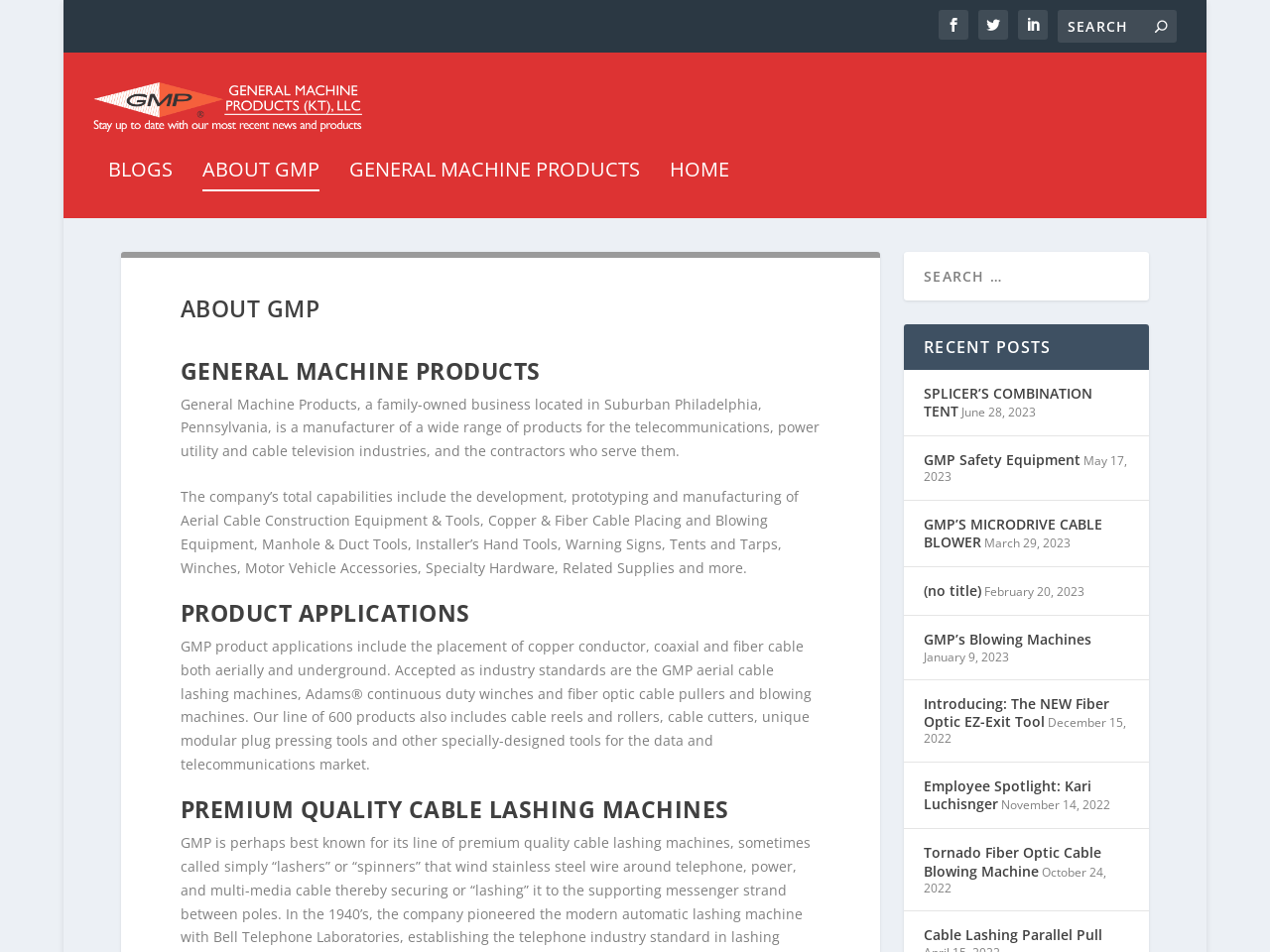Please identify the coordinates of the bounding box that should be clicked to fulfill this instruction: "Read about General Machine Products".

[0.142, 0.421, 0.645, 0.491]